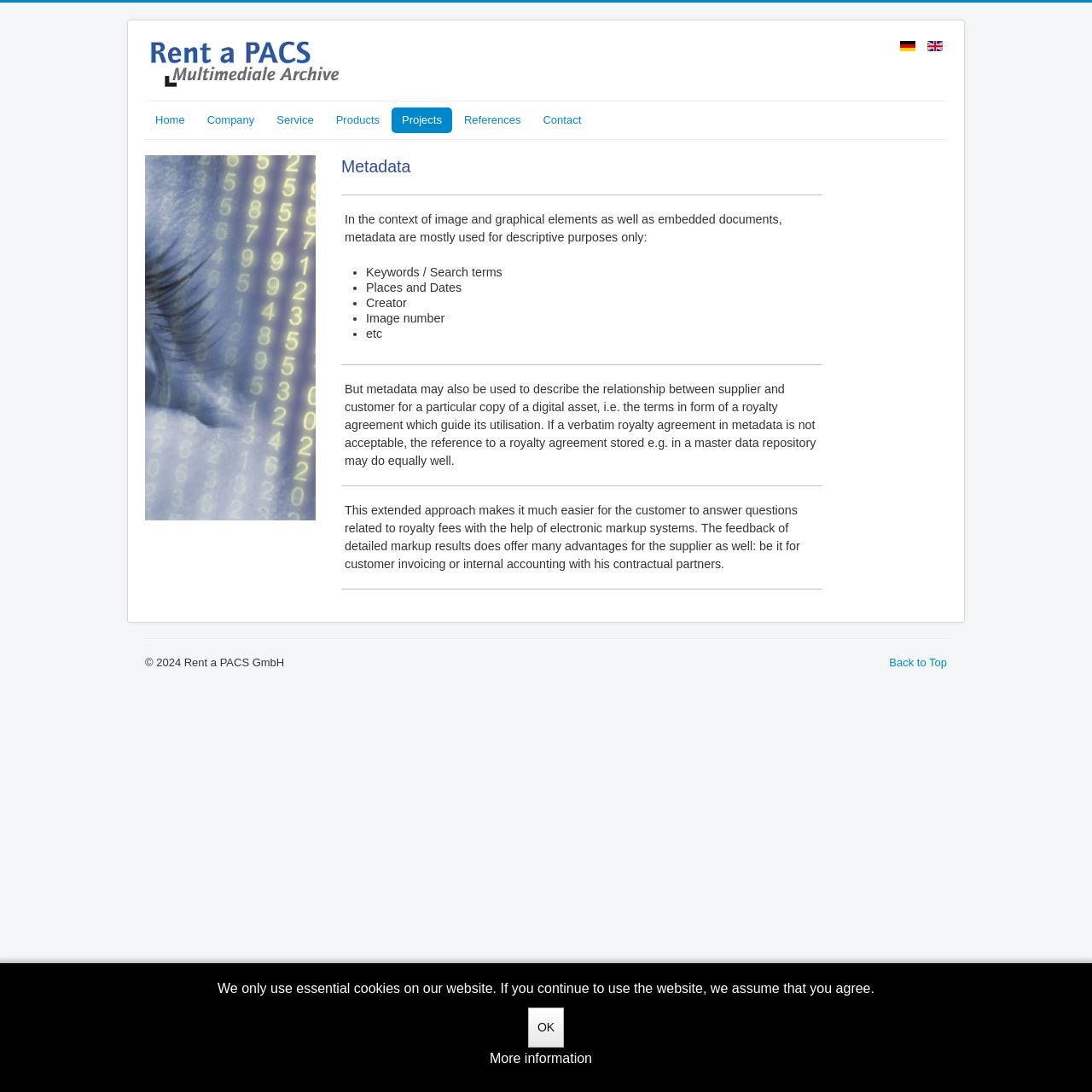Highlight the bounding box coordinates of the region I should click on to meet the following instruction: "Click the 'Back to Top' button".

[0.814, 0.601, 0.867, 0.612]